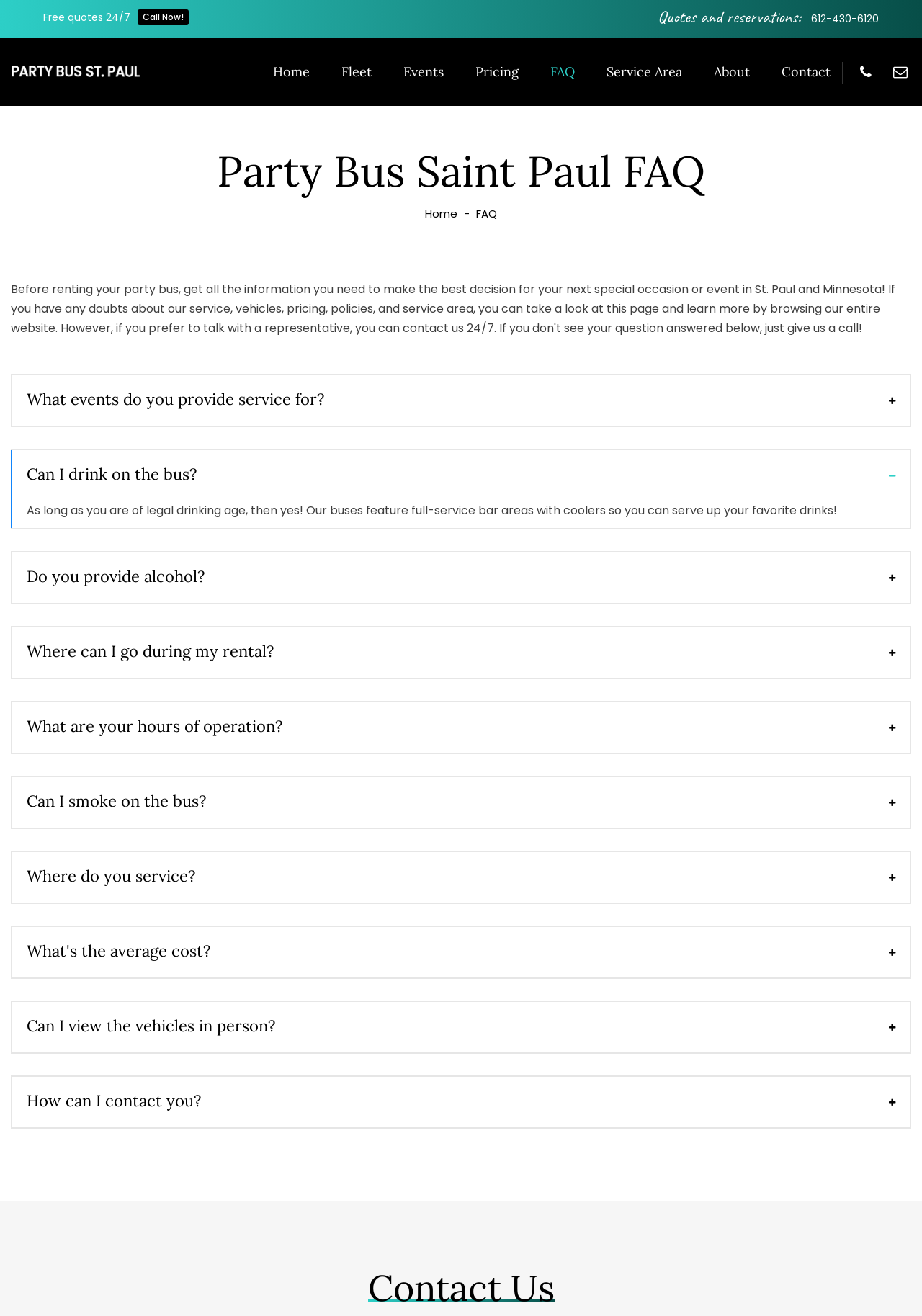Please identify the bounding box coordinates of the element's region that should be clicked to execute the following instruction: "View fleet information". The bounding box coordinates must be four float numbers between 0 and 1, i.e., [left, top, right, bottom].

[0.355, 0.029, 0.419, 0.08]